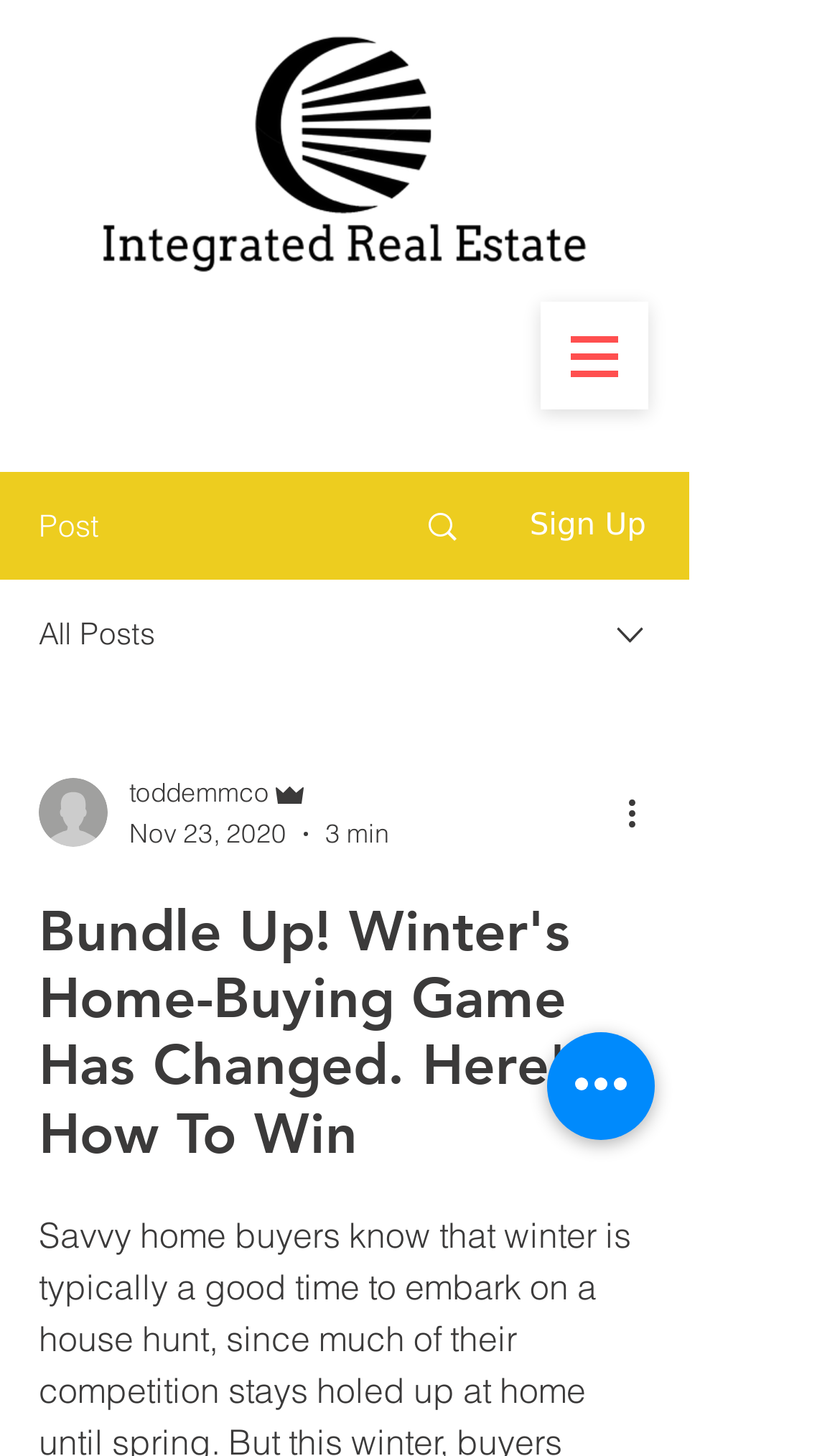Provide the bounding box for the UI element matching this description: "Search".

[0.466, 0.326, 0.589, 0.397]